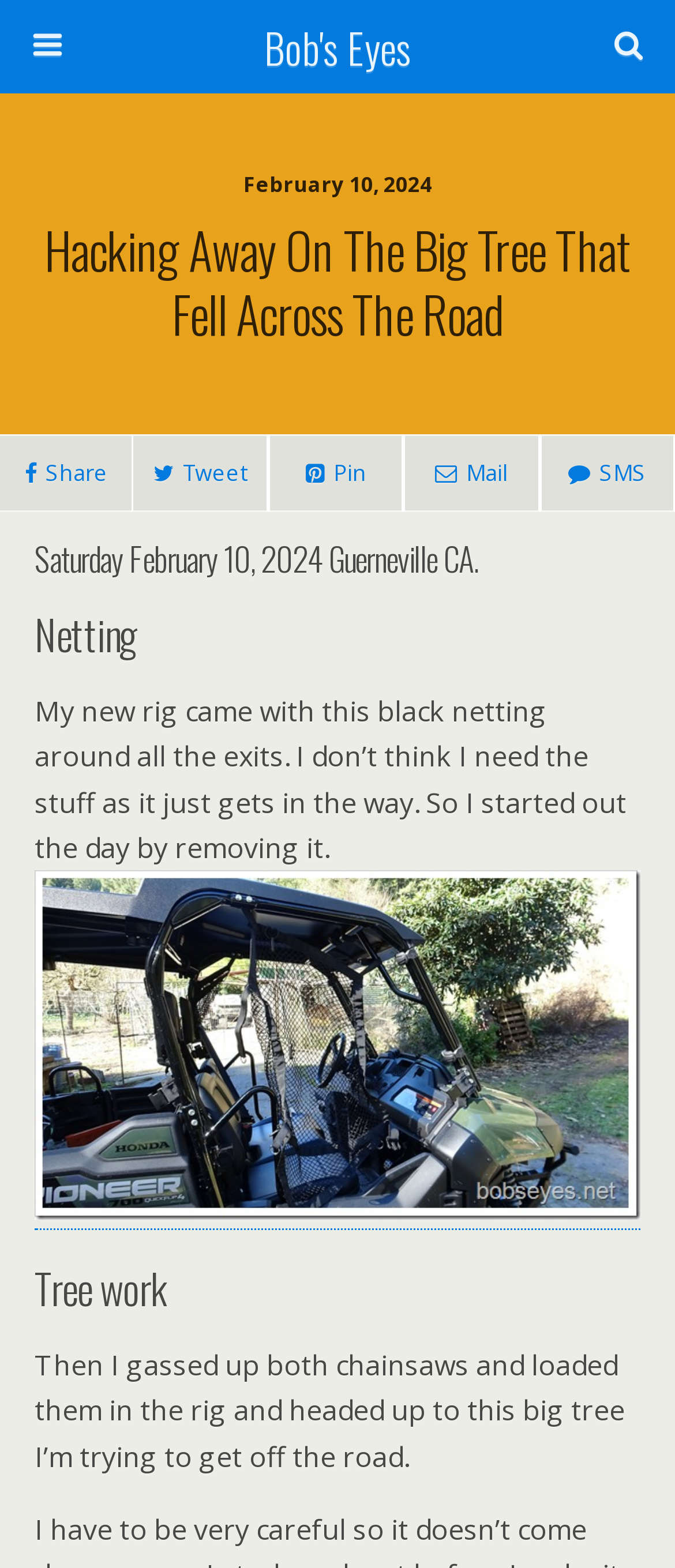Identify the bounding box coordinates of the region that needs to be clicked to carry out this instruction: "Search this website". Provide these coordinates as four float numbers ranging from 0 to 1, i.e., [left, top, right, bottom].

[0.051, 0.065, 0.754, 0.095]